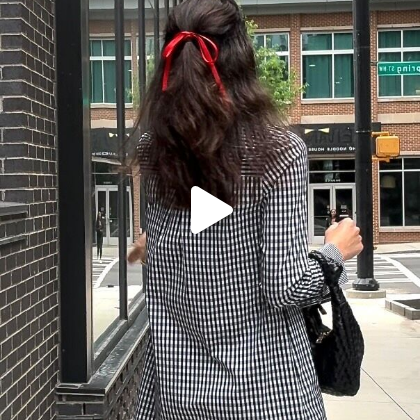What is the atmosphere conveyed by the scene?
Refer to the image and respond with a one-word or short-phrase answer.

Casual elegance